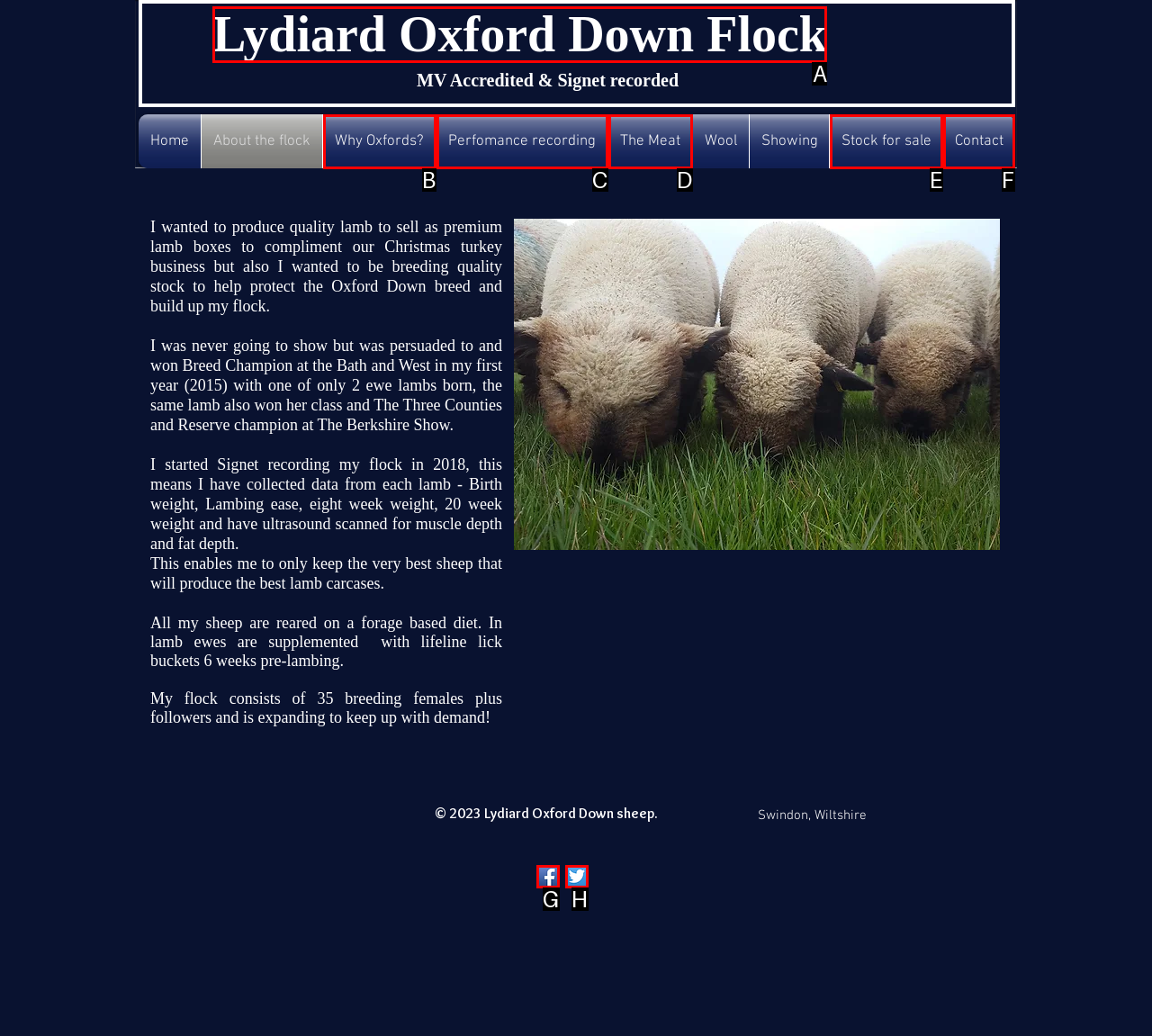Match the following description to the correct HTML element: The Meat Indicate your choice by providing the letter.

D